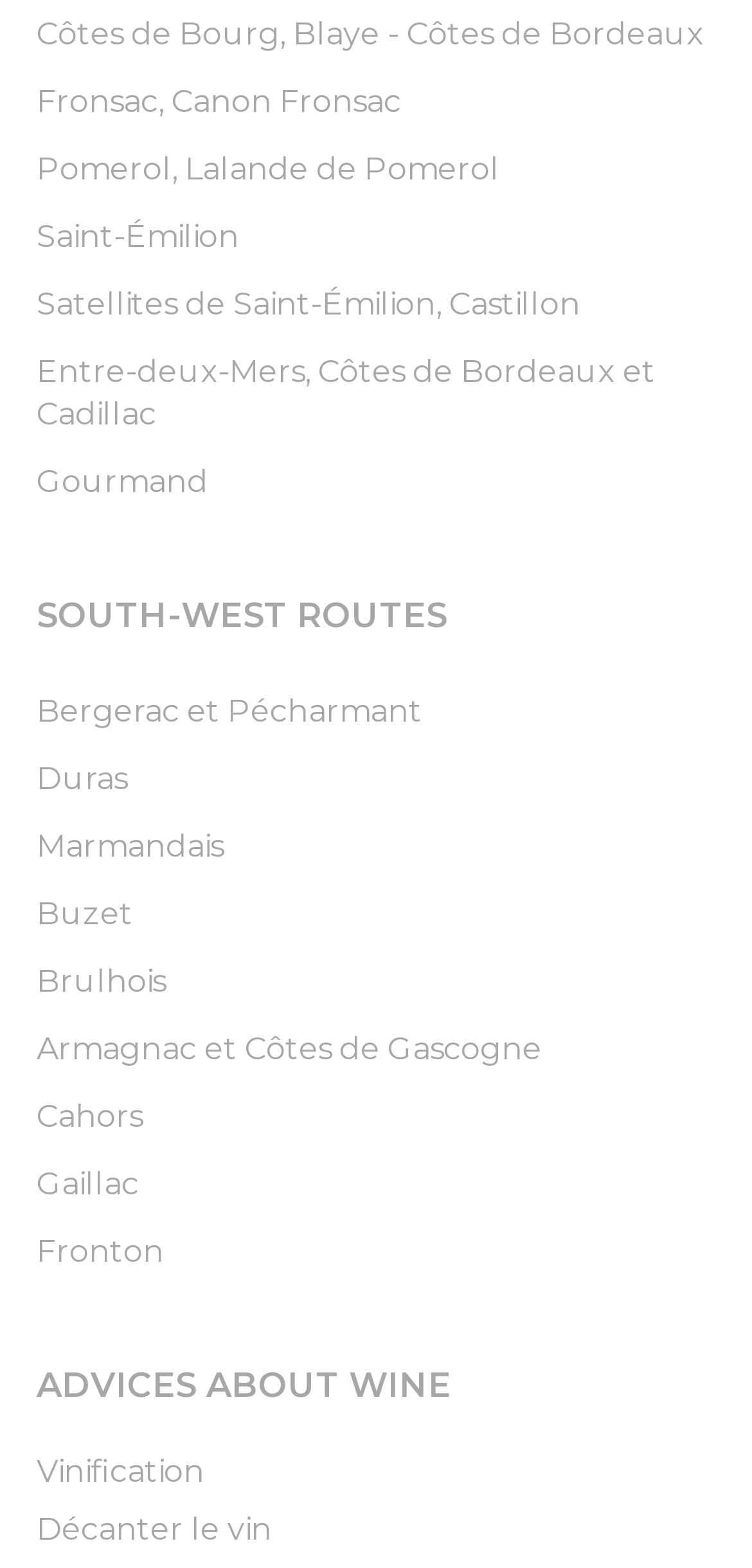Please find the bounding box coordinates of the clickable region needed to complete the following instruction: "Explore Côtes de Bourg, Blaye - Côtes de Bordeaux". The bounding box coordinates must consist of four float numbers between 0 and 1, i.e., [left, top, right, bottom].

[0.049, 0.008, 0.951, 0.04]